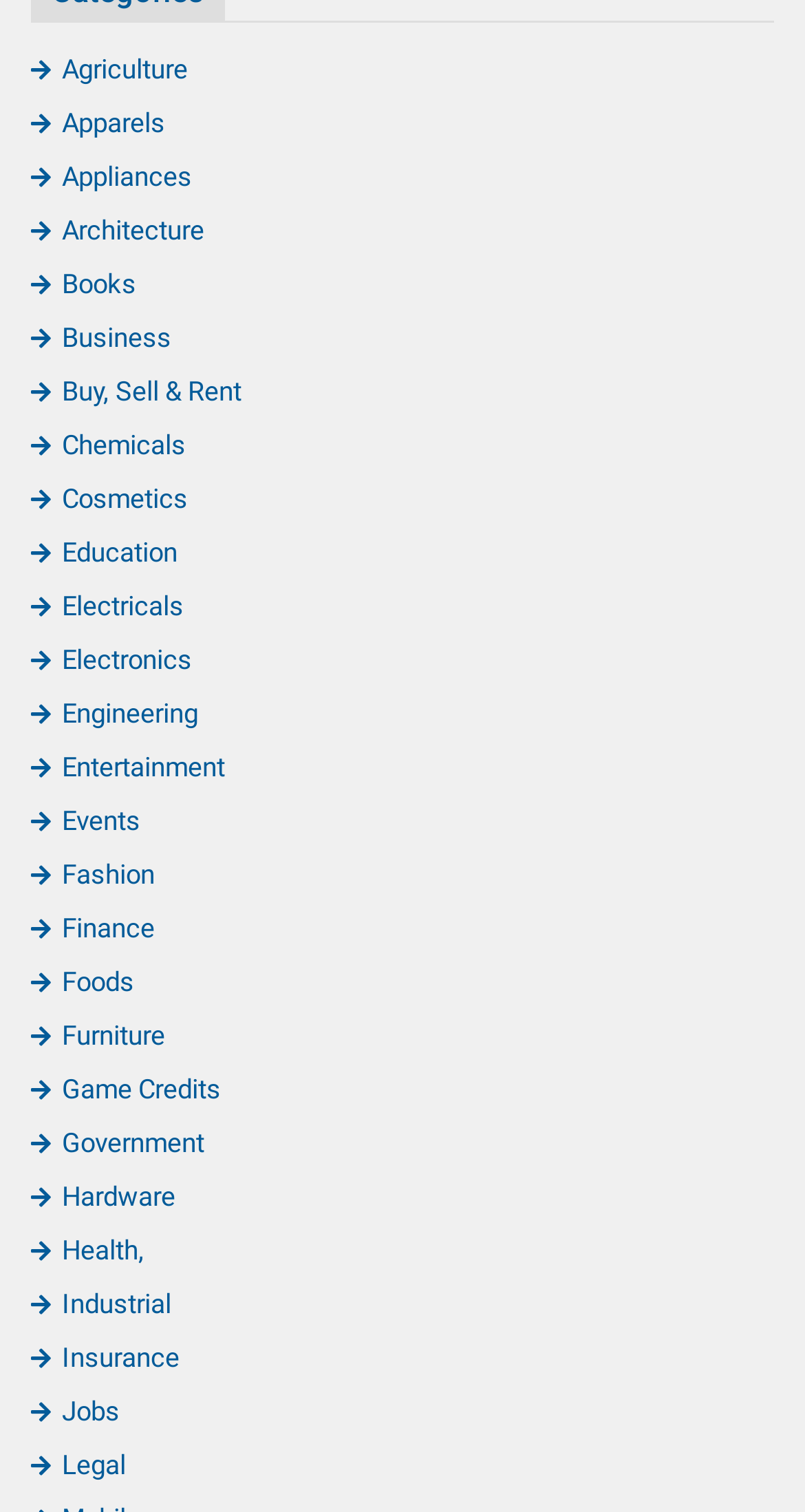Specify the bounding box coordinates of the region I need to click to perform the following instruction: "Upload product photos". The coordinates must be four float numbers in the range of 0 to 1, i.e., [left, top, right, bottom].

None